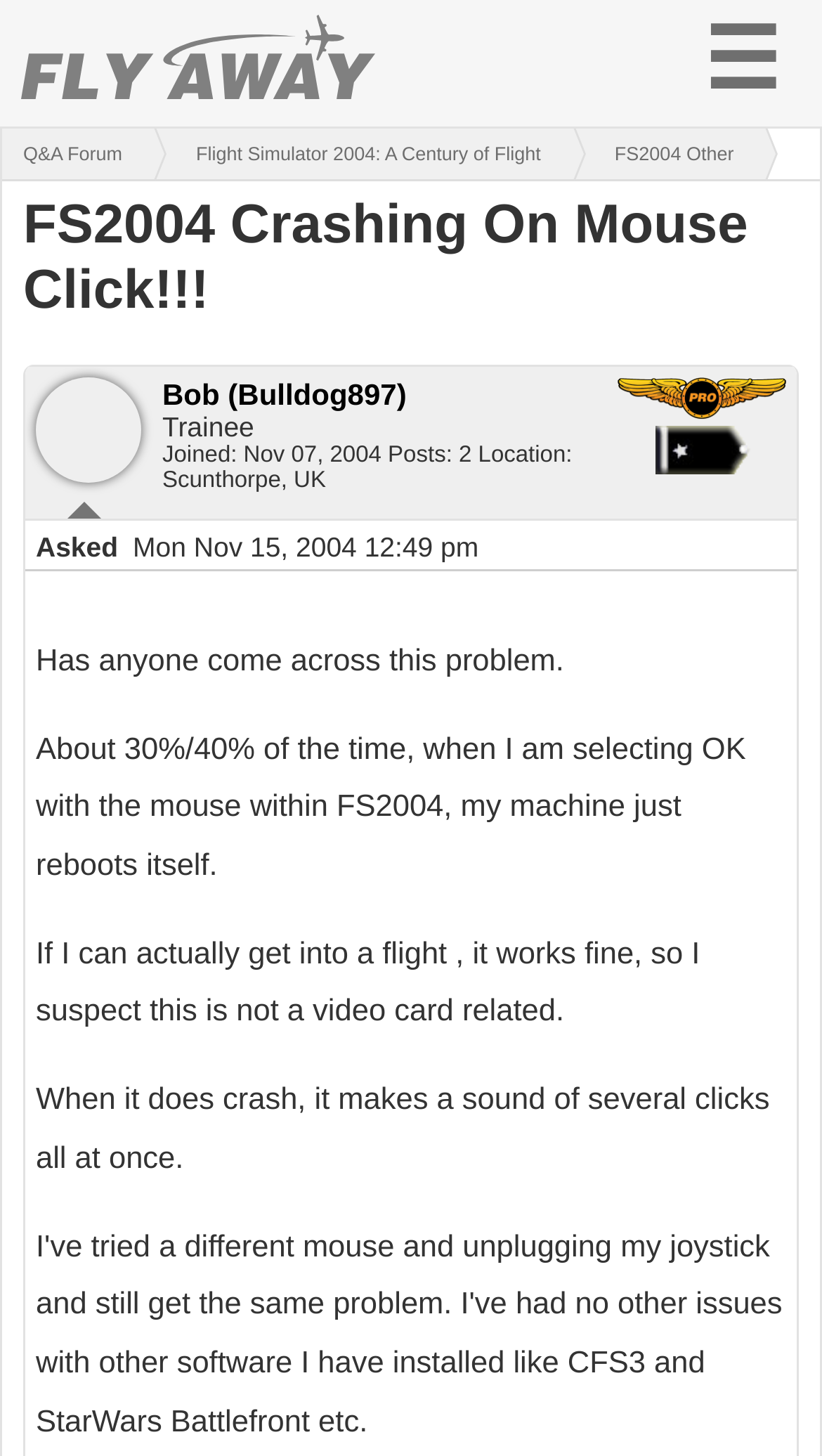Extract the top-level heading from the webpage and provide its text.

FS2004 Crashing On Mouse Click!!!